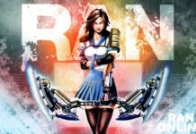Using a single word or phrase, answer the following question: 
What is the atmosphere of the image?

Energetic